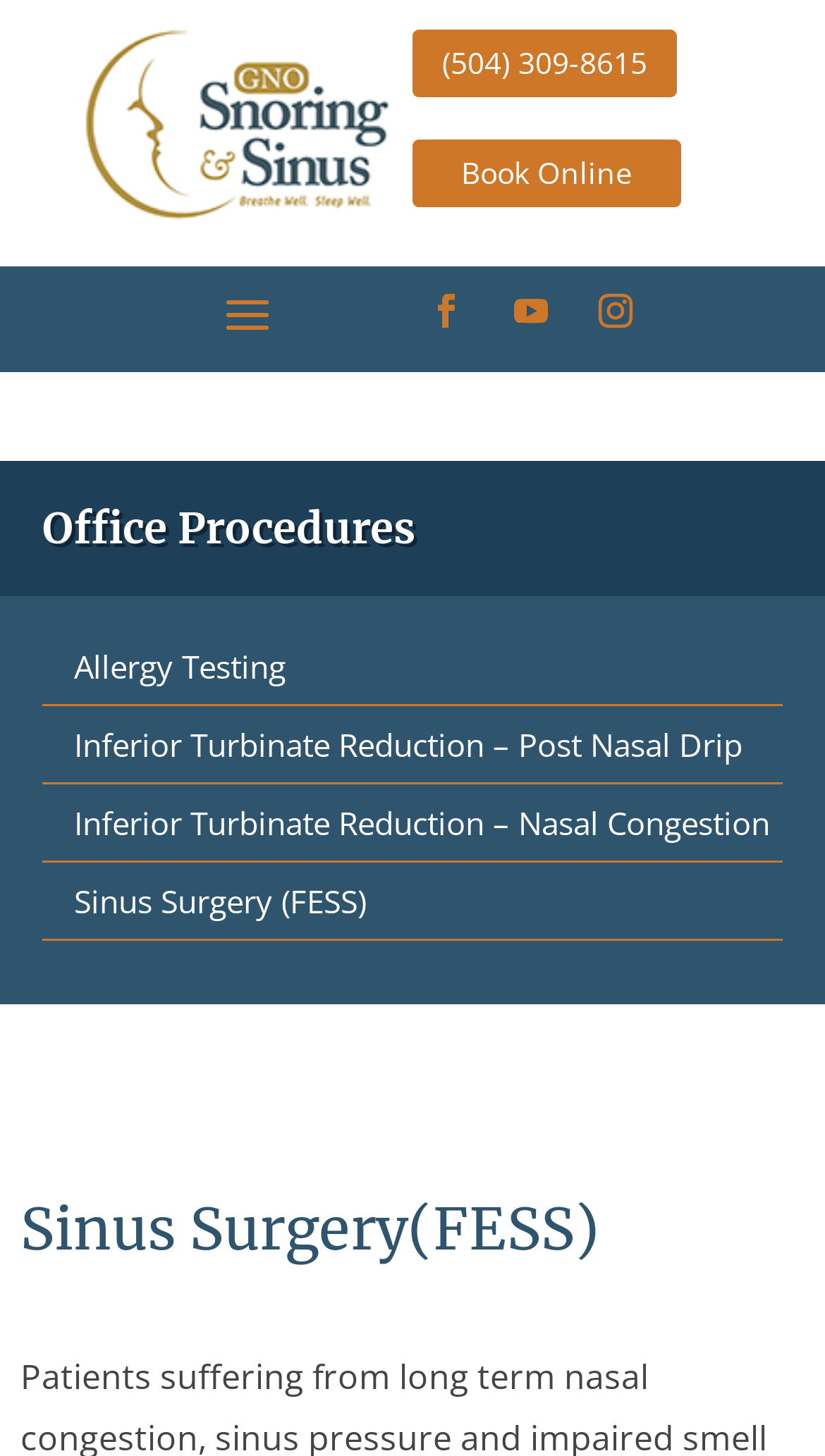For the given element description Sinus Surgery (FESS), determine the bounding box coordinates of the UI element. The coordinates should follow the format (top-left x, top-left y, bottom-right x, bottom-right y) and be within the range of 0 to 1.

[0.09, 0.604, 0.444, 0.633]